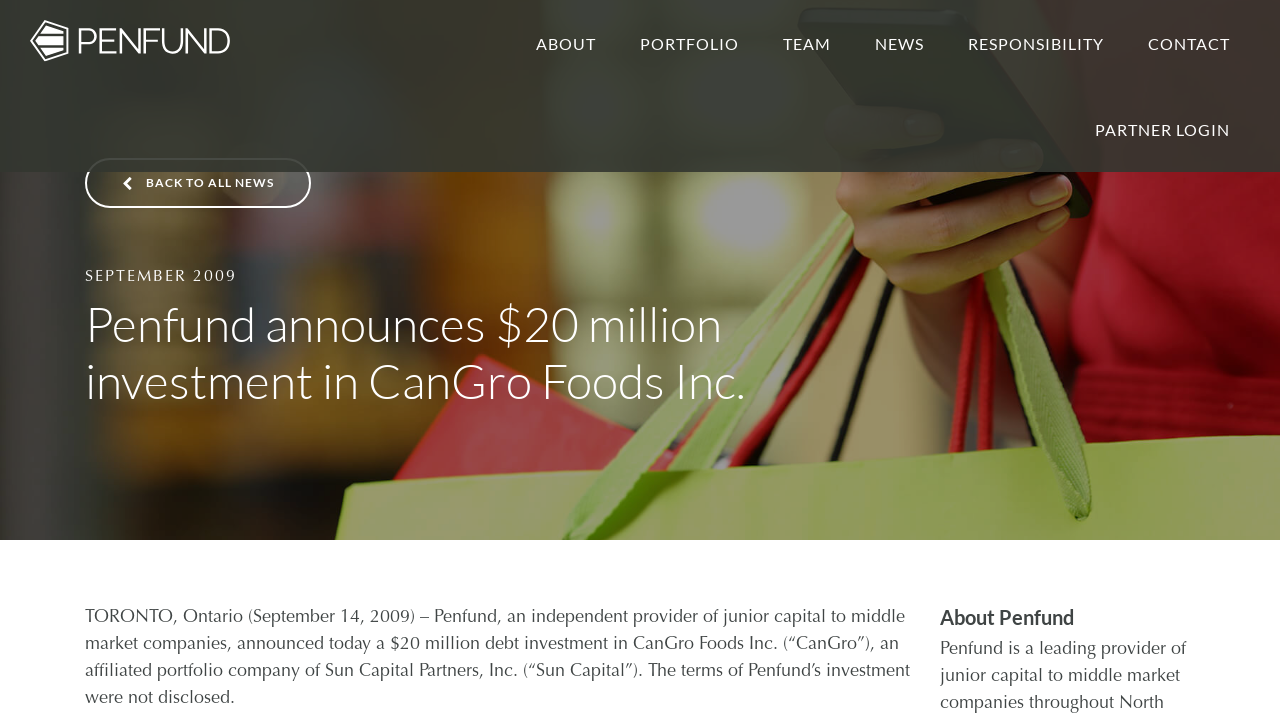Explain the contents of the webpage comprehensively.

The webpage is about Penfund, a financial institution, and its $20 million investment in CanGro Foods Inc. At the top left corner, there is a Penfund logo, which is an image linked to the Penfund website. Next to the logo is a link to the Penfund homepage.

Across the top of the page, there are six main navigation links: ABOUT, PORTFOLIO, TEAM, NEWS, RESPONSIBILITY, and CONTACT. These links are evenly spaced and aligned horizontally.

Below the navigation links, there is a section dedicated to the news article. The article is titled "Penfund announces $20 million investment in CanGro Foods Inc." and is dated September 2009. The article text is a single paragraph that describes the investment and its terms.

Above the article text, there is a link to "BACK TO ALL NEWS", which suggests that this article is part of a larger news archive. To the right of the article, there is a section with a heading "About Penfund", which may provide more information about the company.

At the top right corner, there is a link to "PARTNER LOGIN", which is likely a secure login area for partners or investors.